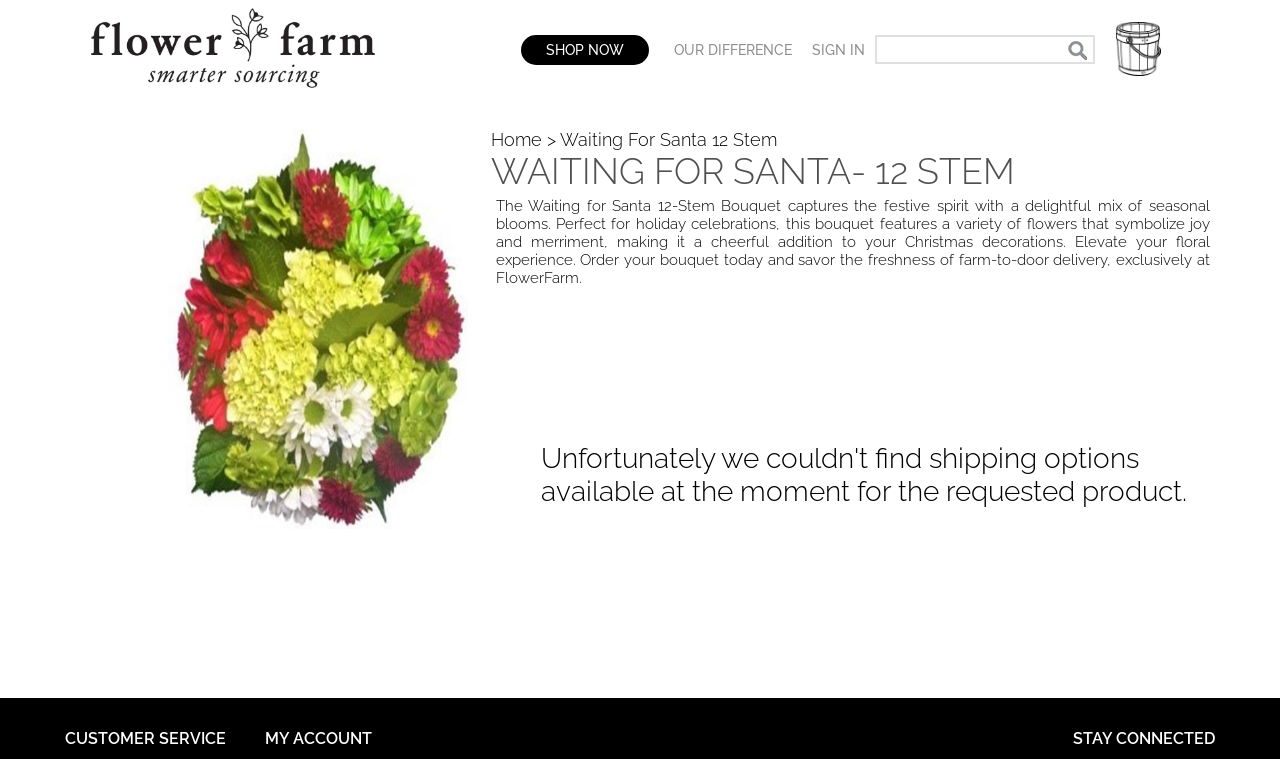Identify the webpage's primary heading and generate its text.

WAITING FOR SANTA- 12 STEM